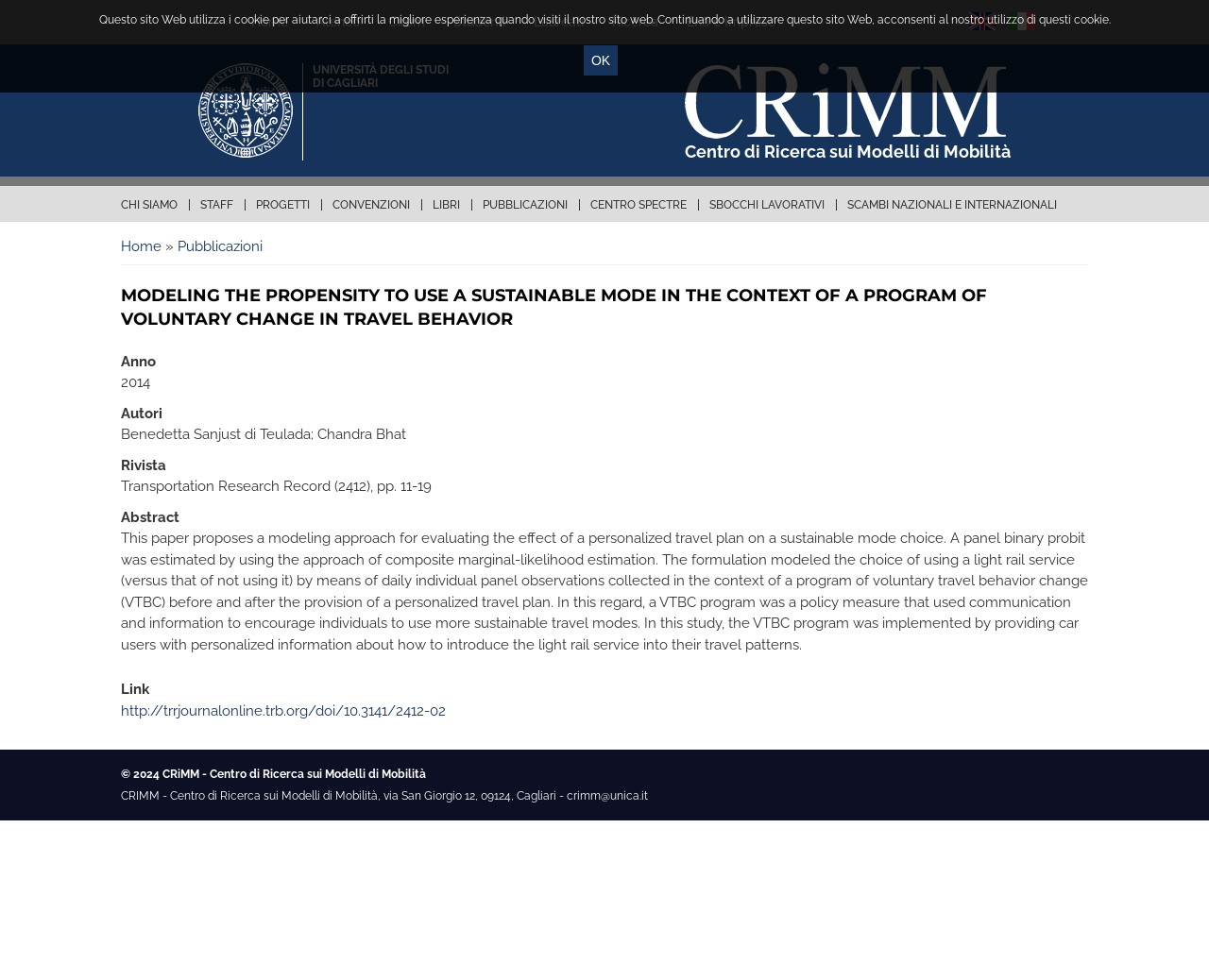Using the details in the image, give a detailed response to the question below:
What is the title of the publication?

The title of the publication can be found in the main content section of the webpage, where it is written in a heading element 'MODELING THE PROPENSITY TO USE A SUSTAINABLE MODE IN THE CONTEXT OF A PROGRAM OF VOLUNTARY CHANGE IN TRAVEL BEHAVIOR'.